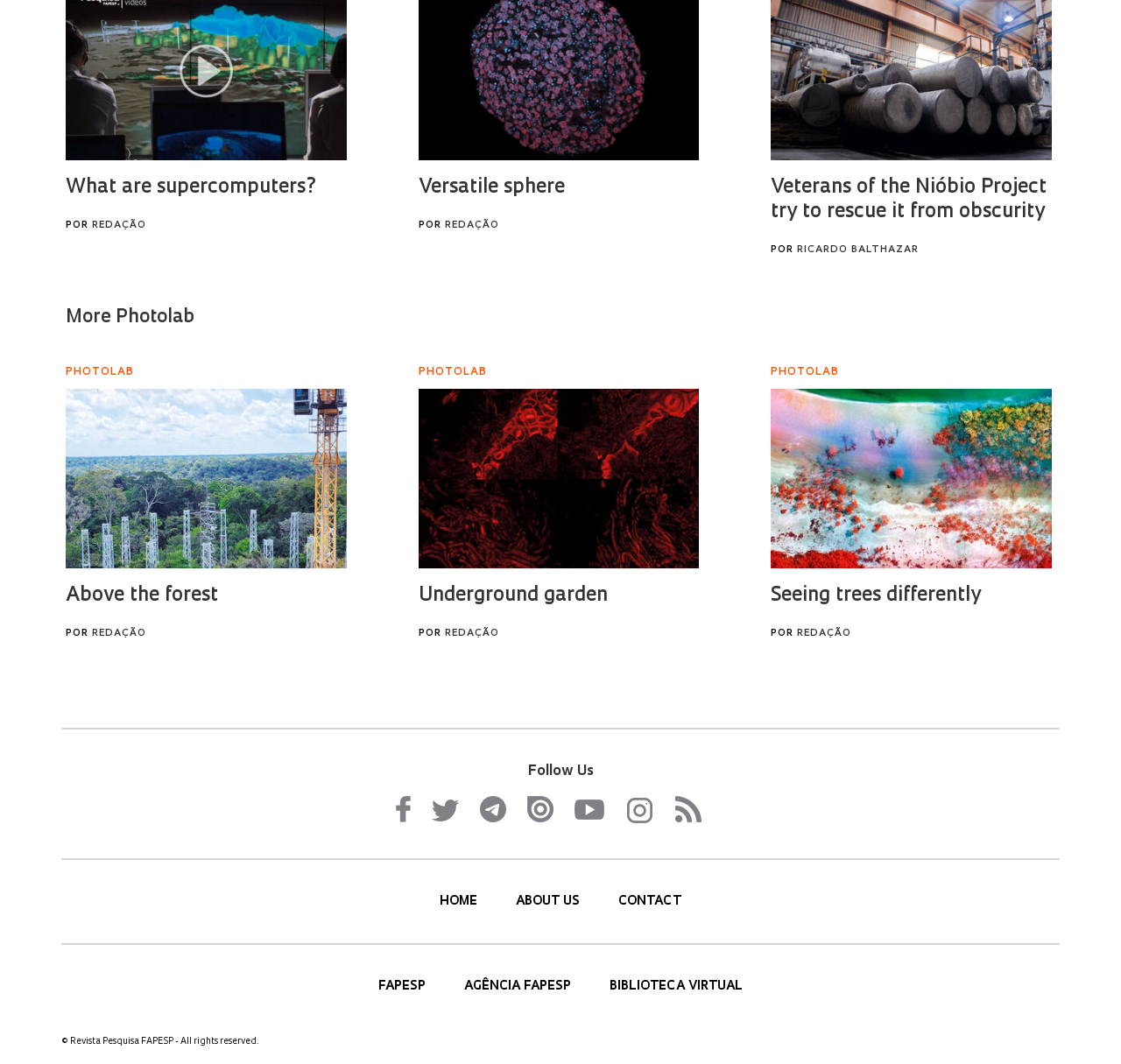Respond to the question below with a concise word or phrase:
How many social media platforms are listed on the webpage?

7